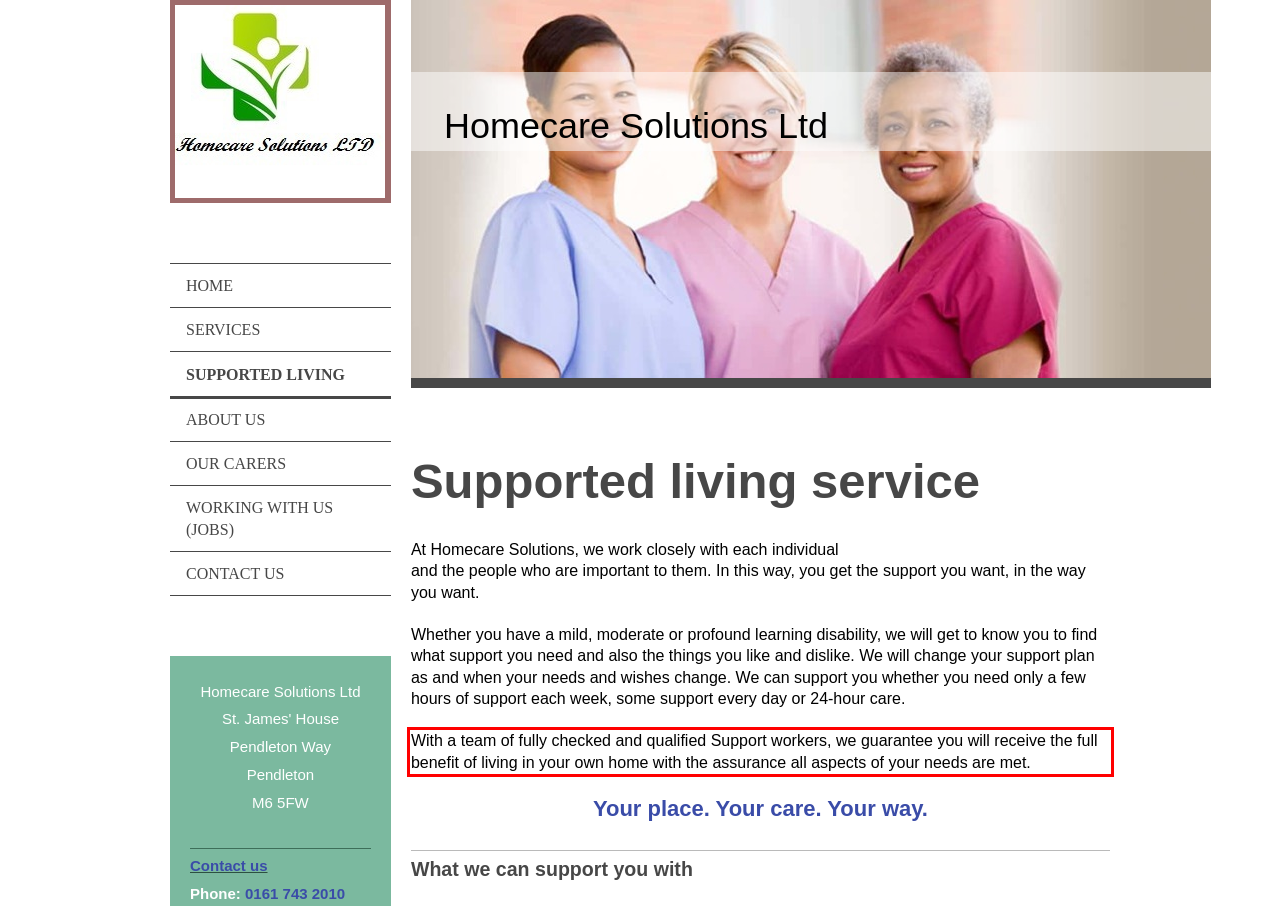Given the screenshot of the webpage, identify the red bounding box, and recognize the text content inside that red bounding box.

With a team of fully checked and qualified Support workers, we guarantee you will receive the full benefit of living in your own home with the assurance all aspects of your needs are met.